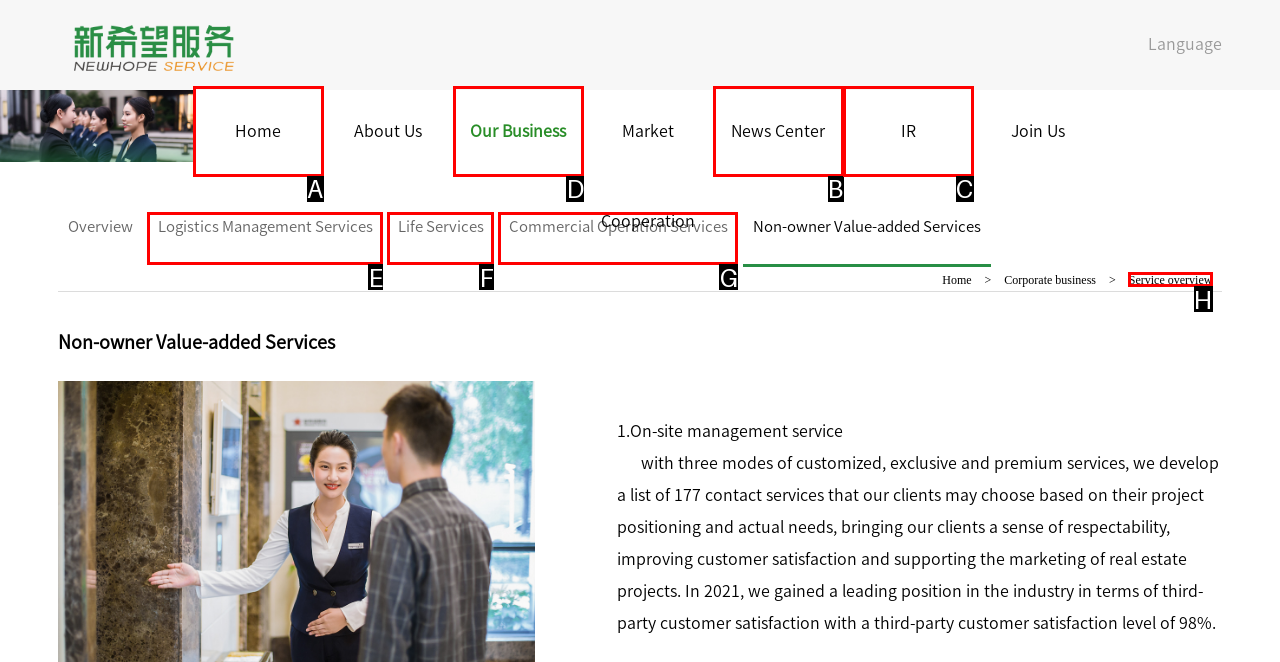Which HTML element should be clicked to perform the following task: Contact us
Reply with the letter of the appropriate option.

None